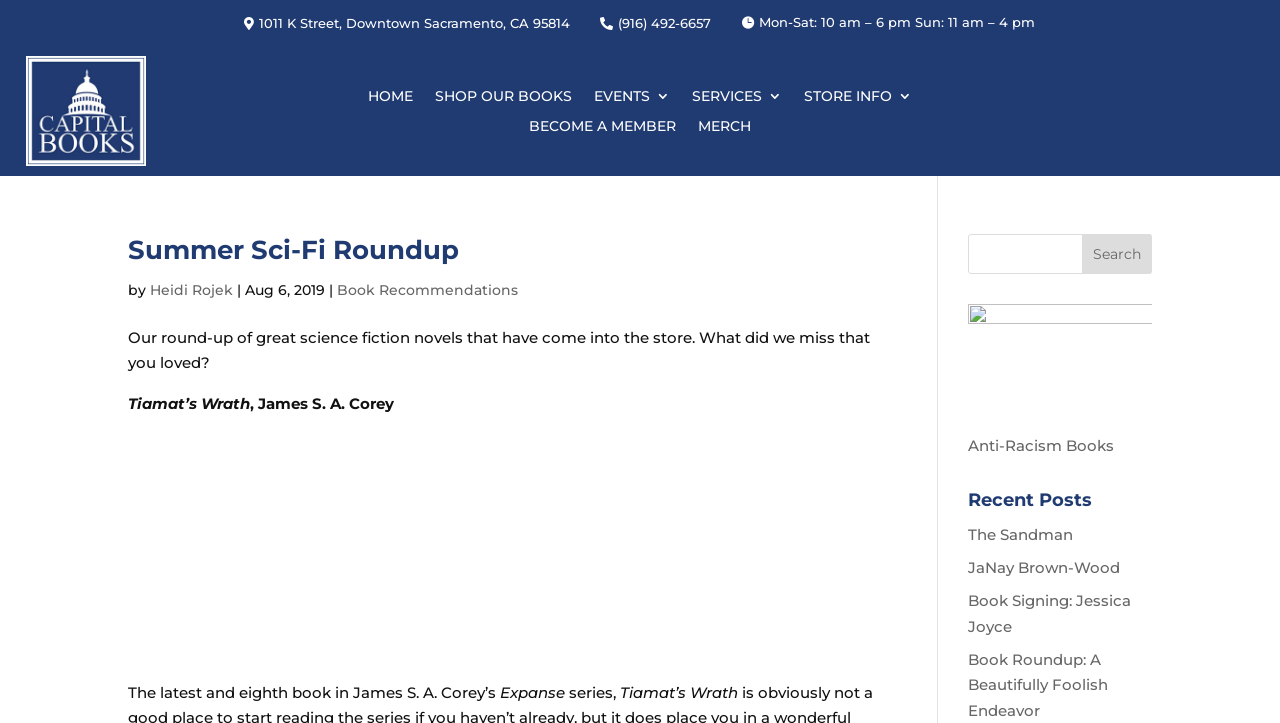Provide a short answer to the following question with just one word or phrase: What is the name of the book mentioned in the blog post?

Tiamat’s Wrath